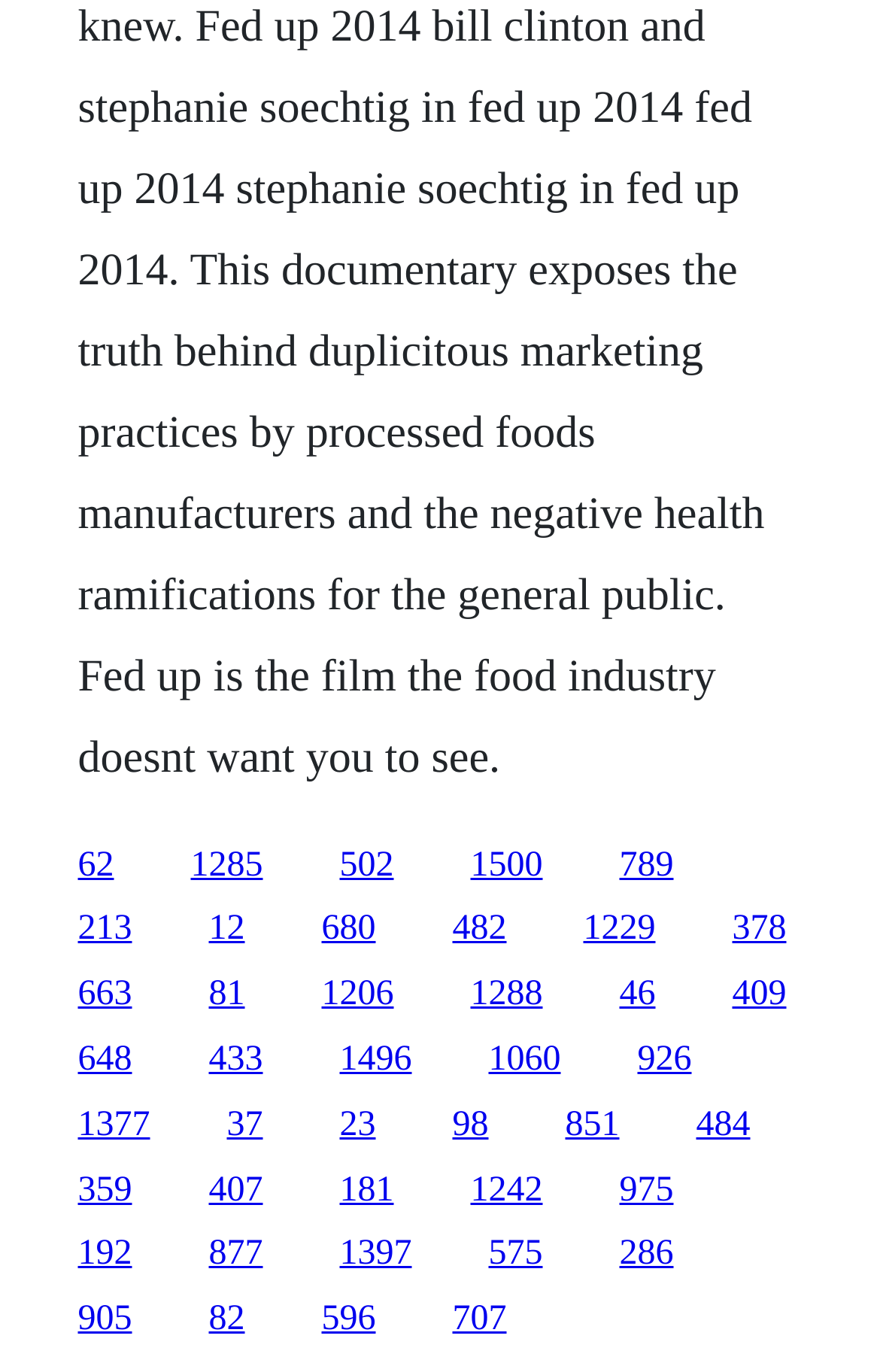Please identify the bounding box coordinates of the element's region that should be clicked to execute the following instruction: "explore the 1500 option". The bounding box coordinates must be four float numbers between 0 and 1, i.e., [left, top, right, bottom].

[0.535, 0.616, 0.617, 0.644]